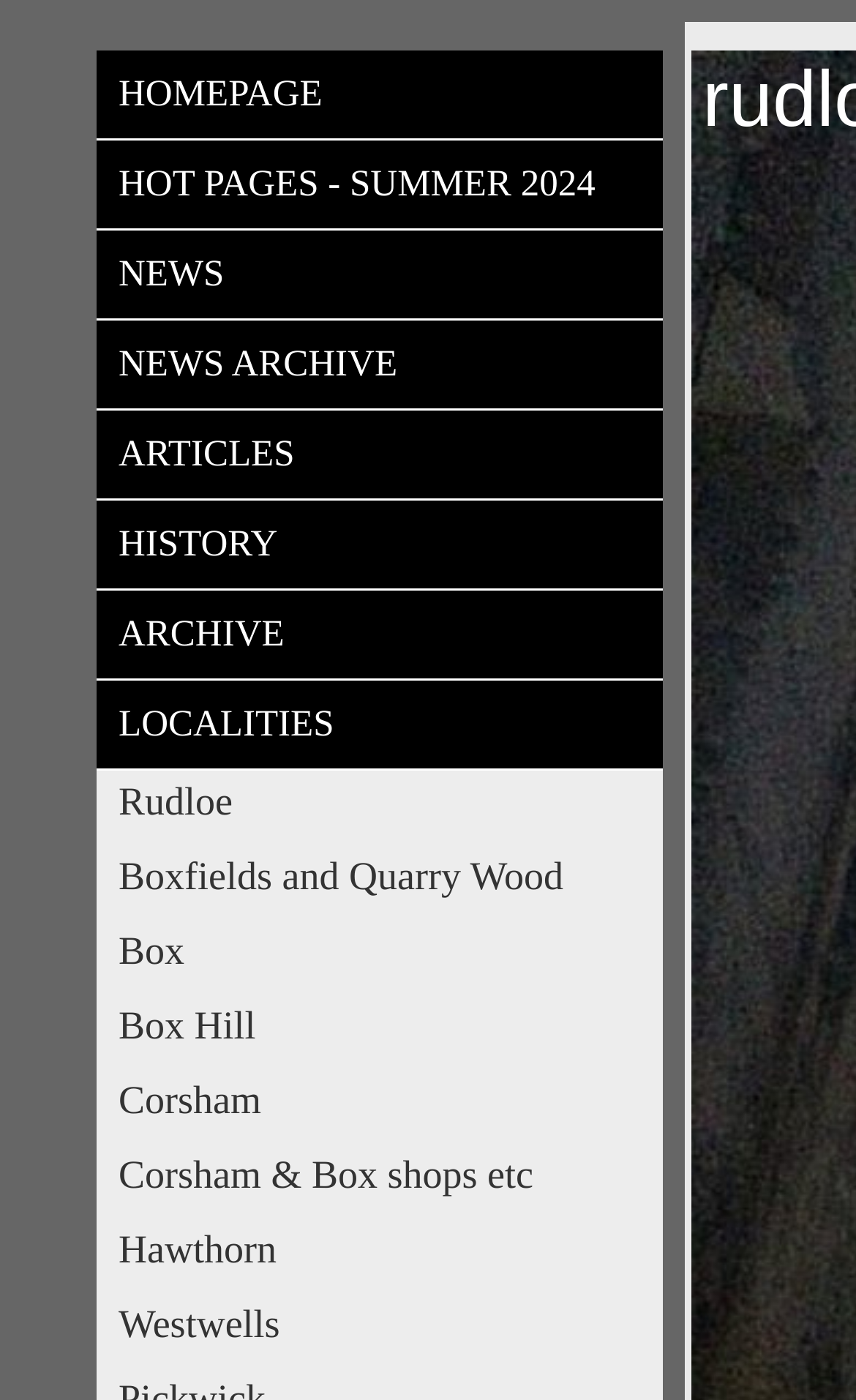Answer succinctly with a single word or phrase:
How many main categories are on the webpage?

8